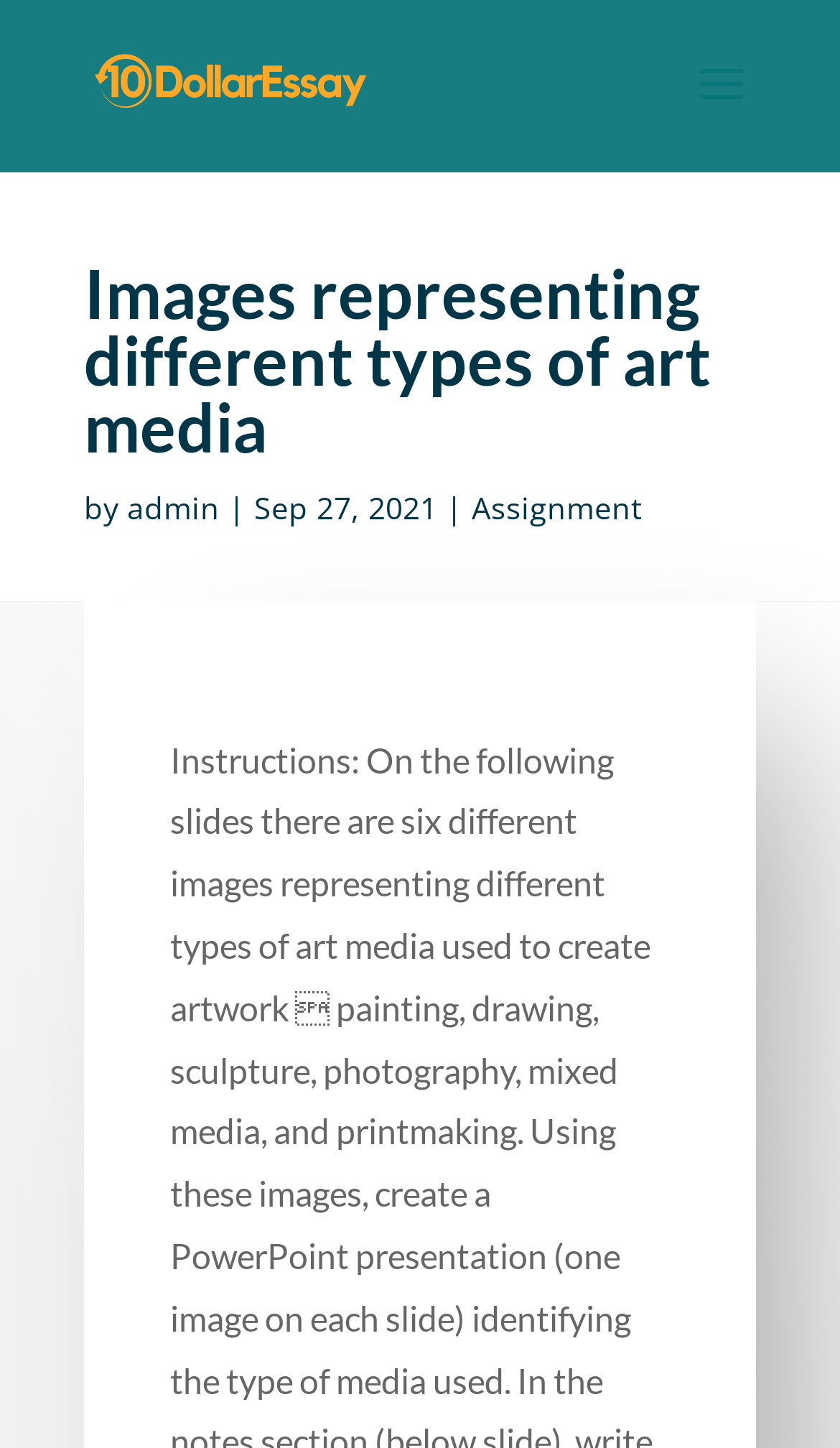What is the relationship between the link 'Assignment' and the text 'by'?
Using the information from the image, answer the question thoroughly.

By analyzing the y1, y2 coordinates of the elements, I found that the link 'Assignment' [191] and the text 'by' [184] have similar vertical positions, indicating that they are on the same line.